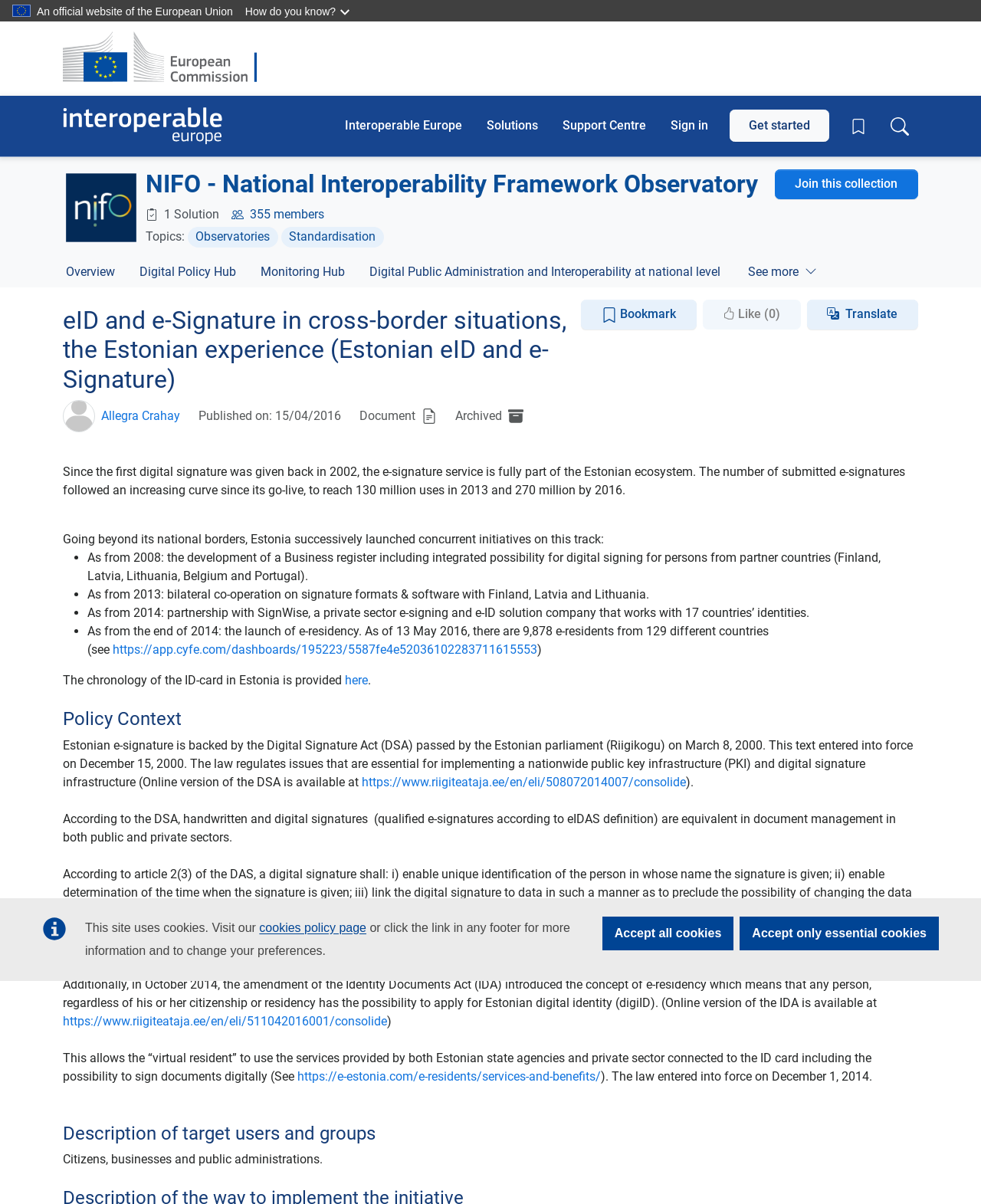Given the element description Solutions, identify the bounding box coordinates for the UI element on the webpage screenshot. The format should be (top-left x, top-left y, bottom-right x, bottom-right y), with values between 0 and 1.

[0.487, 0.079, 0.558, 0.131]